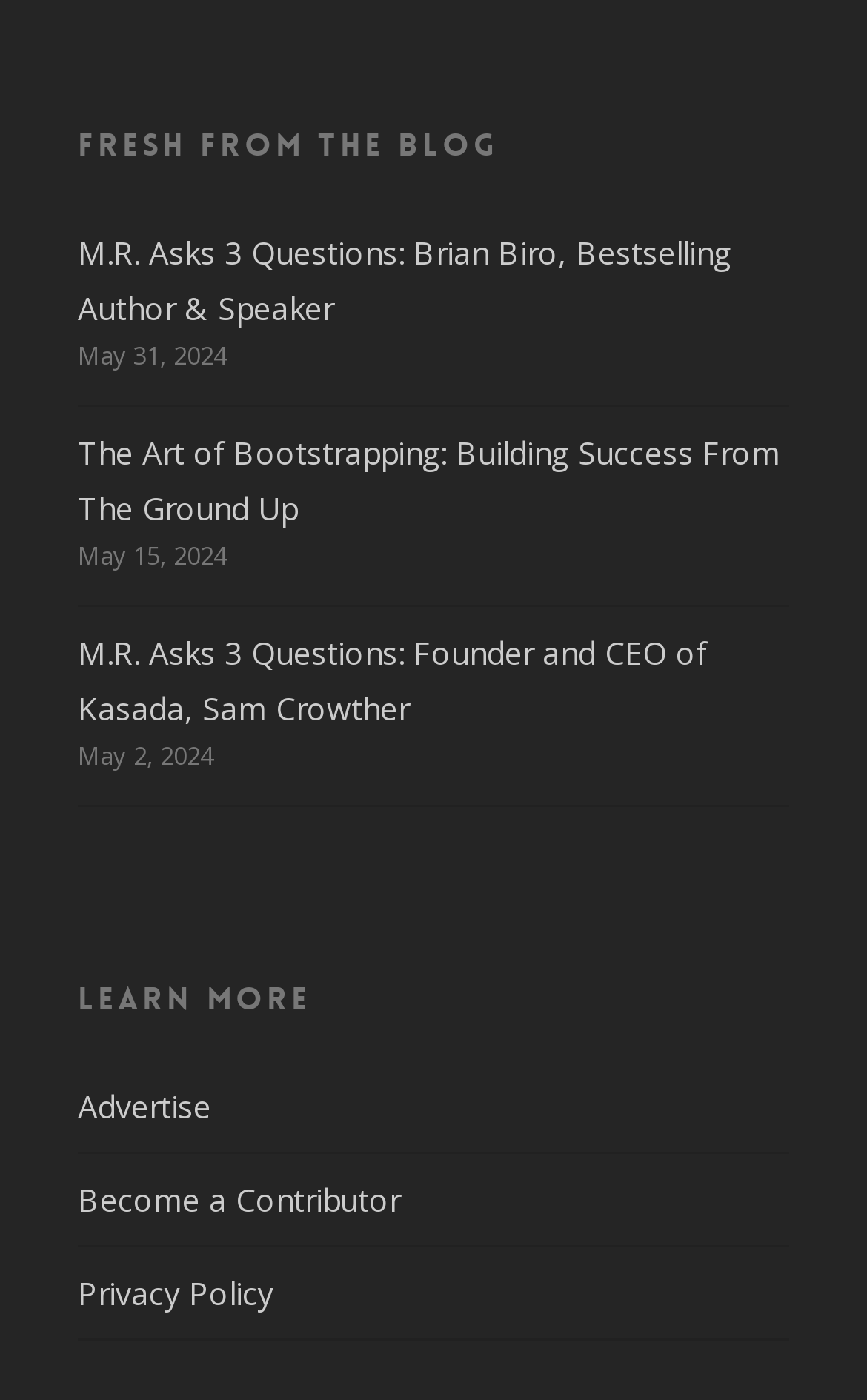How many blog posts are listed on the webpage?
Please provide a comprehensive answer based on the contents of the image.

The webpage lists three blog posts, which are 'M.R. Asks 3 Questions: Brian Biro, Bestselling Author & Speaker', 'The Art of Bootstrapping: Building Success From The Ground Up', and 'M.R. Asks 3 Questions: Founder and CEO of Kasada, Sam Crowther'.